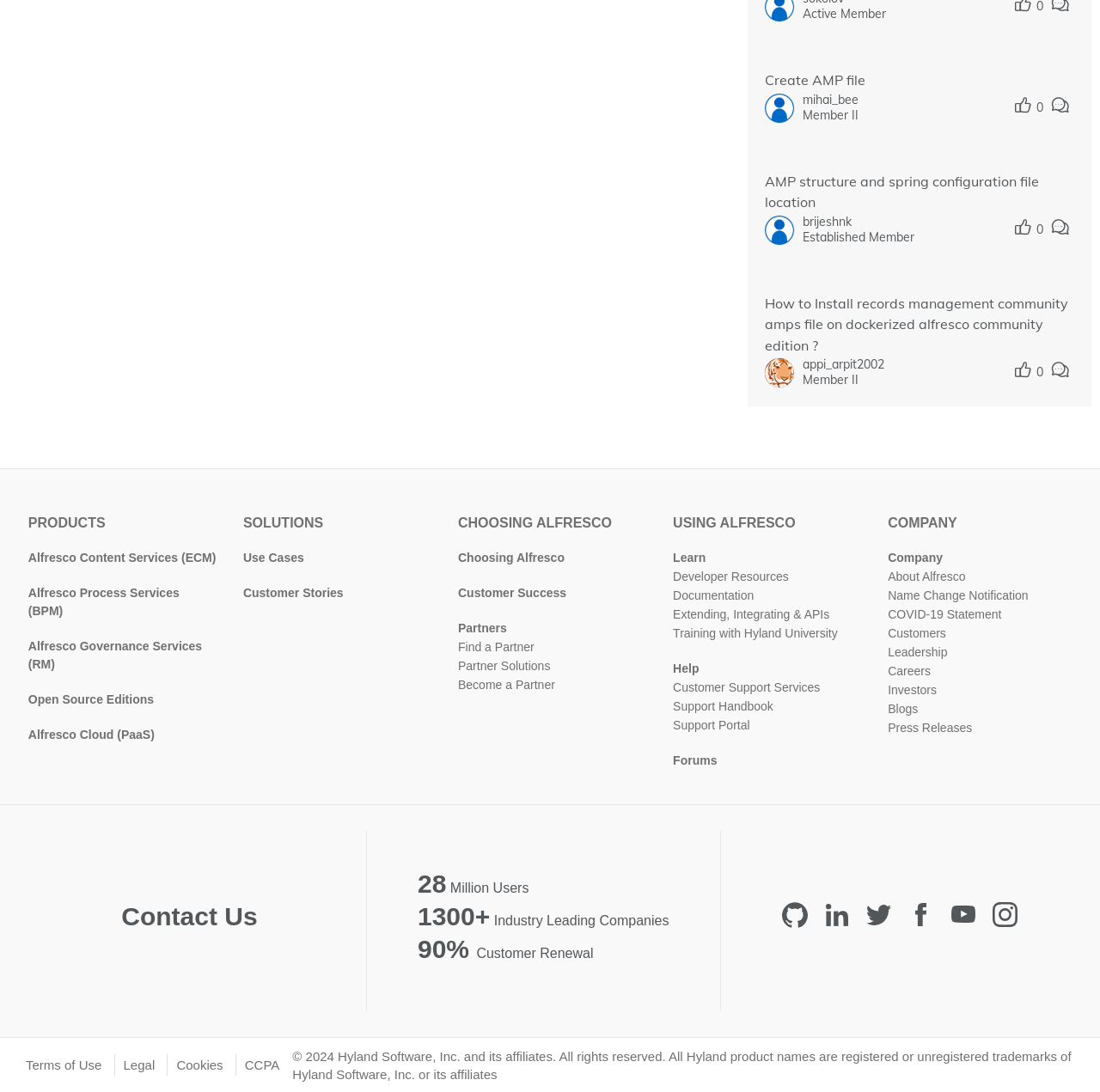Find the bounding box coordinates for the area that should be clicked to accomplish the instruction: "Visit 'Github'".

[0.707, 0.818, 0.738, 0.857]